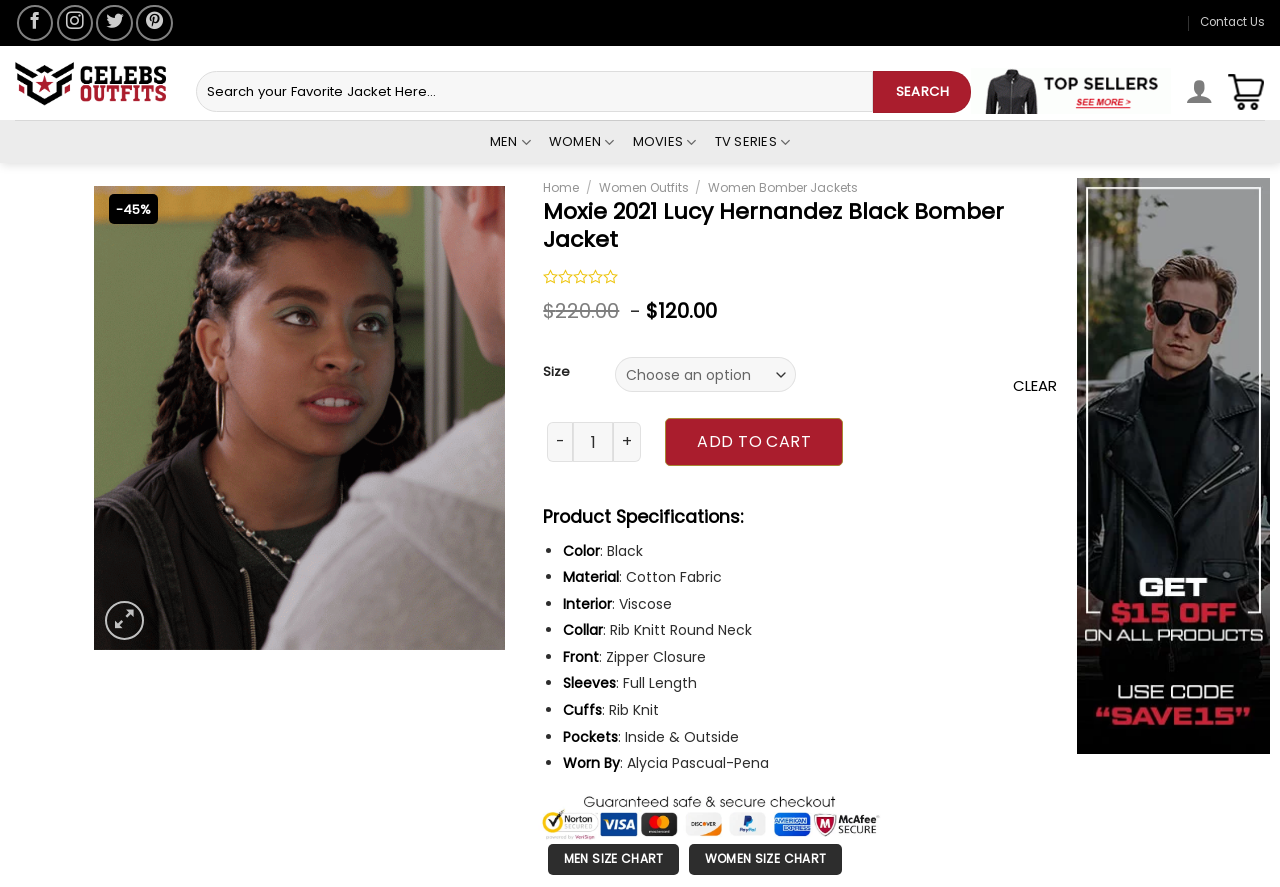What is the type of closure on the product? Analyze the screenshot and reply with just one word or a short phrase.

Zipper Closure